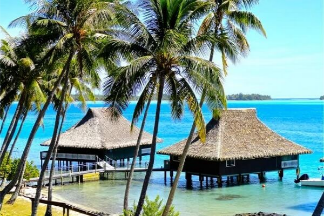Elaborate on the various elements present in the image.

This stunning image showcases traditional overwater bungalows nestled among lush palm trees, set against the bright turquoise waters of a tropical paradise. The bungalows feature distinctive thatched roofs that blend harmoniously with the natural surroundings, inviting visitors to enjoy an idyllic retreat. The clear waters reflect the vibrant blue skies, enhancing the serene atmosphere of this exotic location. Ideal for relaxation and adventure, this picturesque scene embodies the allure of tropical island getaways, particularly in places like Bora Bora, where such accommodations are a hallmark of luxury and natural beauty.